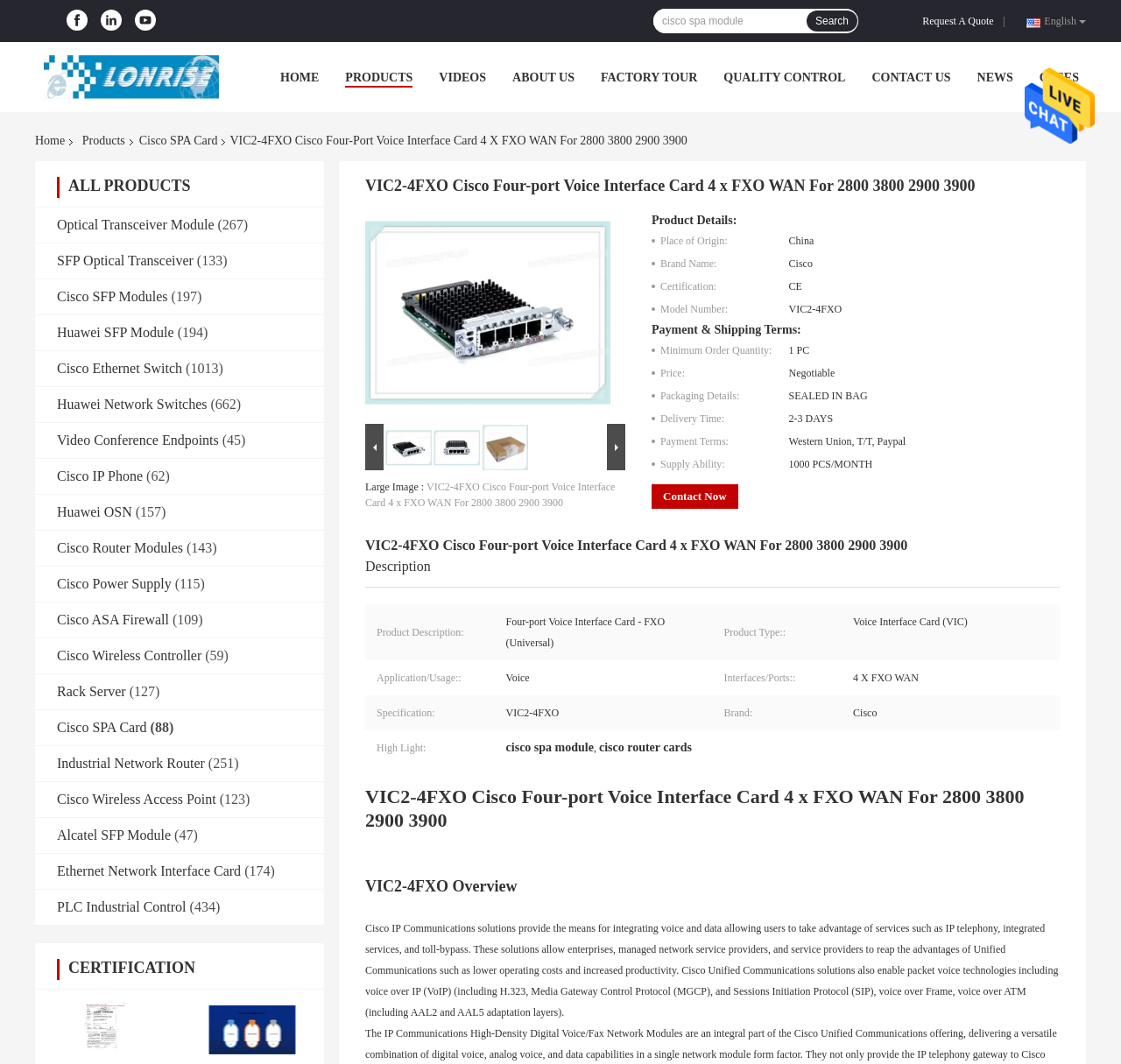Identify the title of the webpage and provide its text content.

VIC2-4FXO Cisco Four-Port Voice Interface Card 4 X FXO WAN For 2800 3800 2900 3900